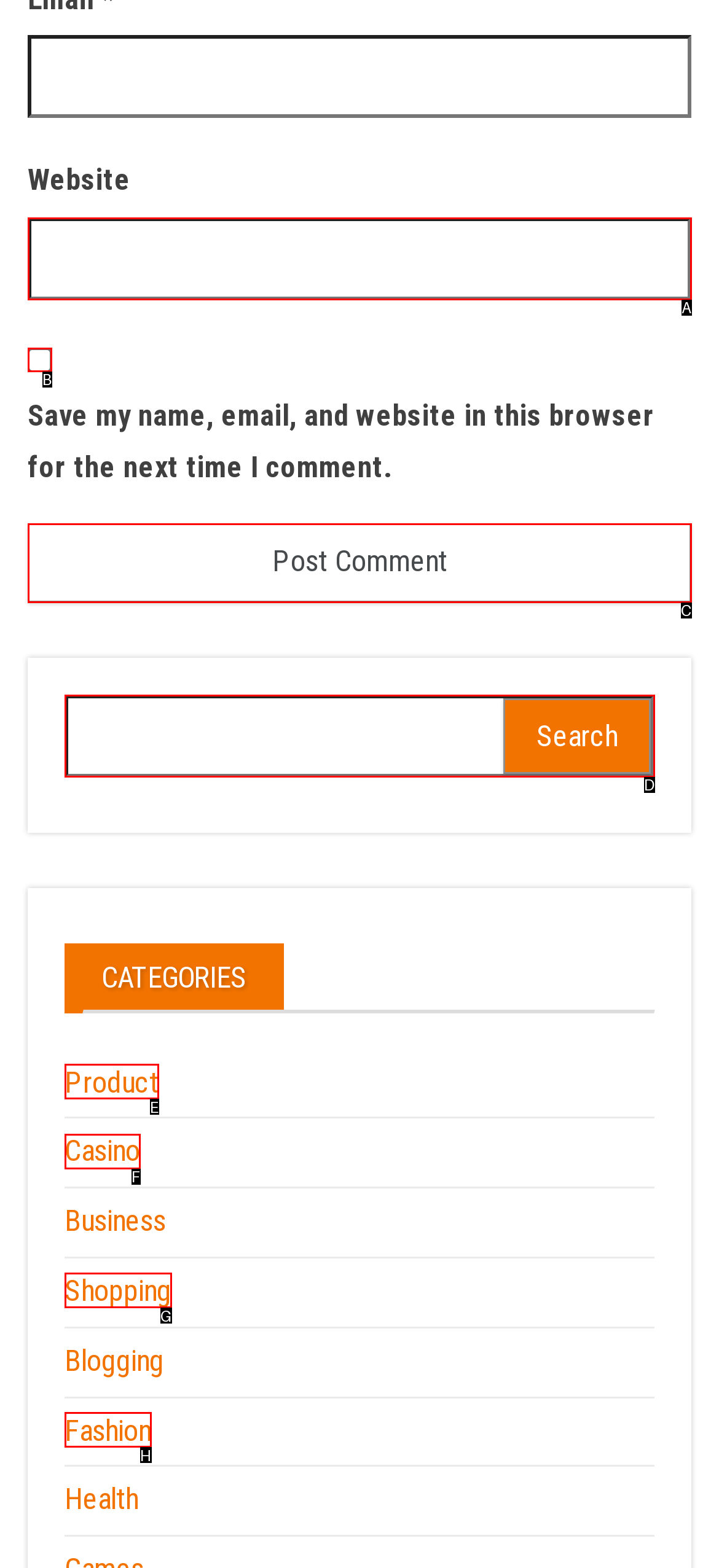Given the description: parent_node: Search for: name="s", identify the matching option. Answer with the corresponding letter.

D